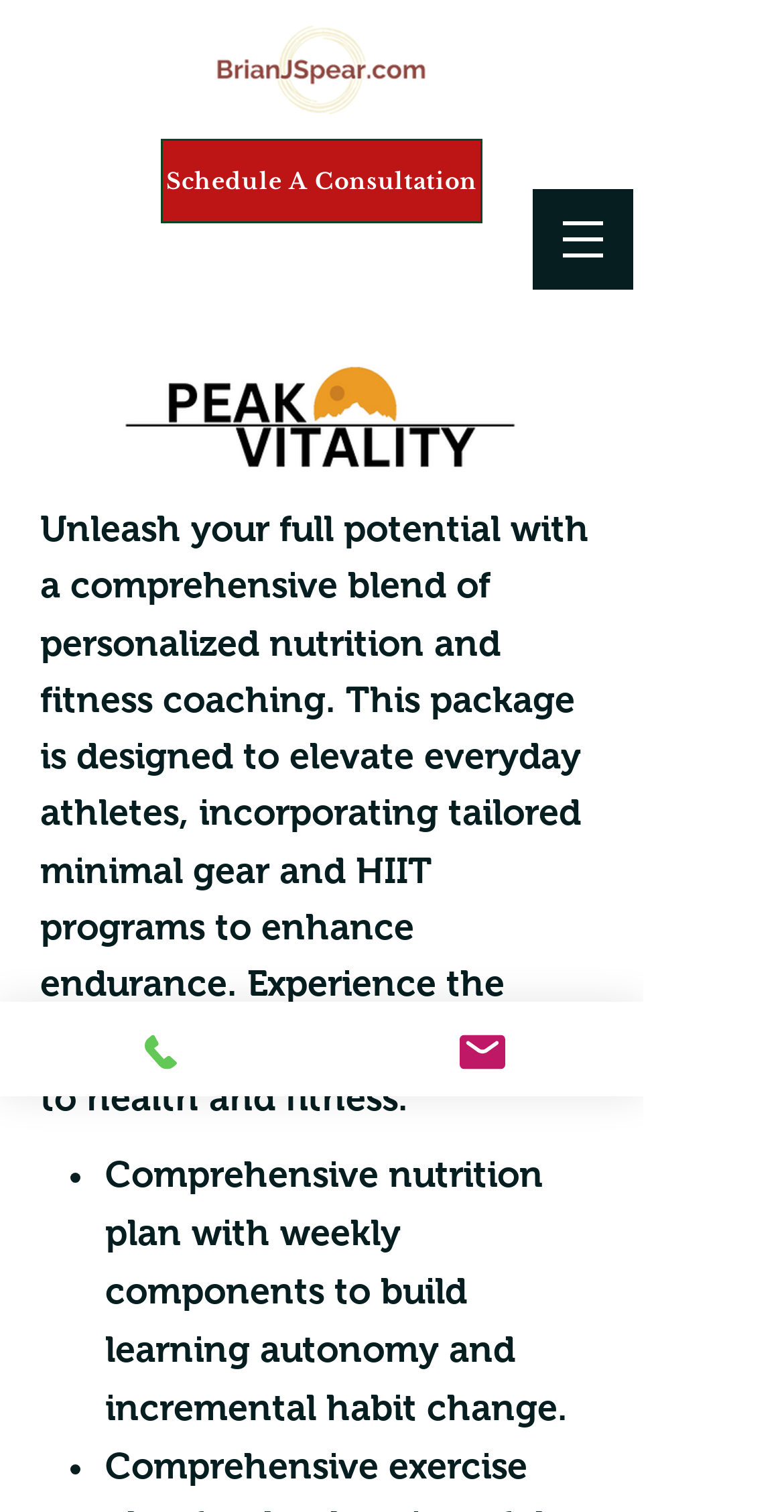Offer a comprehensive description of the webpage’s content and structure.

The webpage is for Peak Vitality, a coaching service provided by Brian Spear. At the top left, there is a logo image of BJS, and next to it, a link to "Schedule A Consultation". On the top right, there is a navigation menu labeled "Site" with a dropdown button and a small icon. Below the navigation menu, there is a larger image of the PEAK logo.

The main content of the webpage is a paragraph of text that describes the coaching service, which is a comprehensive blend of personalized nutrition and fitness coaching designed to elevate everyday athletes. This text is positioned in the middle of the page.

Below the main text, there is a list of bullet points with two items. The first item describes a comprehensive nutrition plan, and the second item is not explicitly stated. Each bullet point is marked with a "•" symbol.

At the bottom left of the page, there is a link to "Phone" with a small icon, and at the bottom right, there is a link to "Email" with a similar icon.